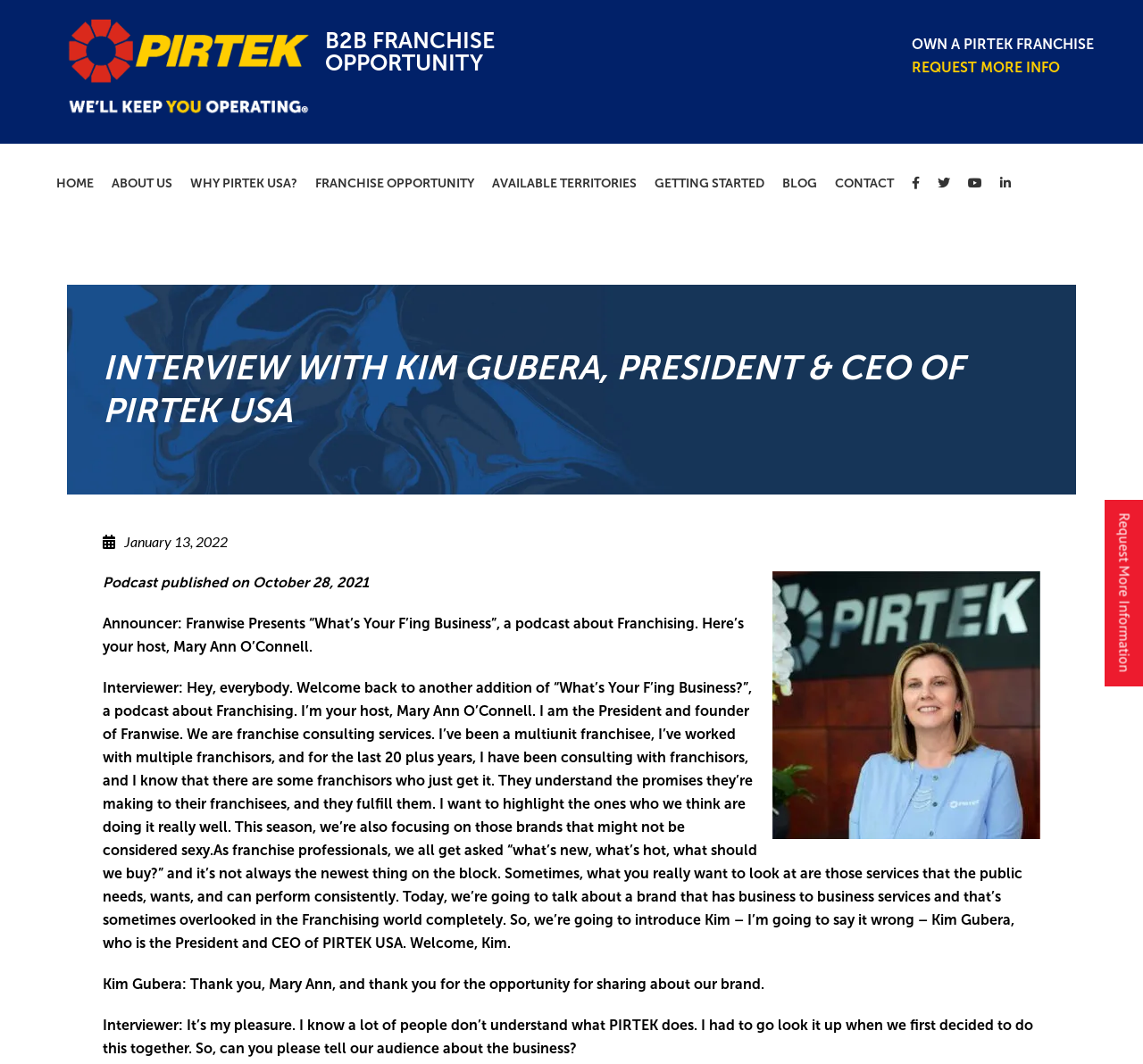Kindly respond to the following question with a single word or a brief phrase: 
What is the name of the host of the 'What's Your F'ing Business?' podcast?

Mary Ann O'Connell